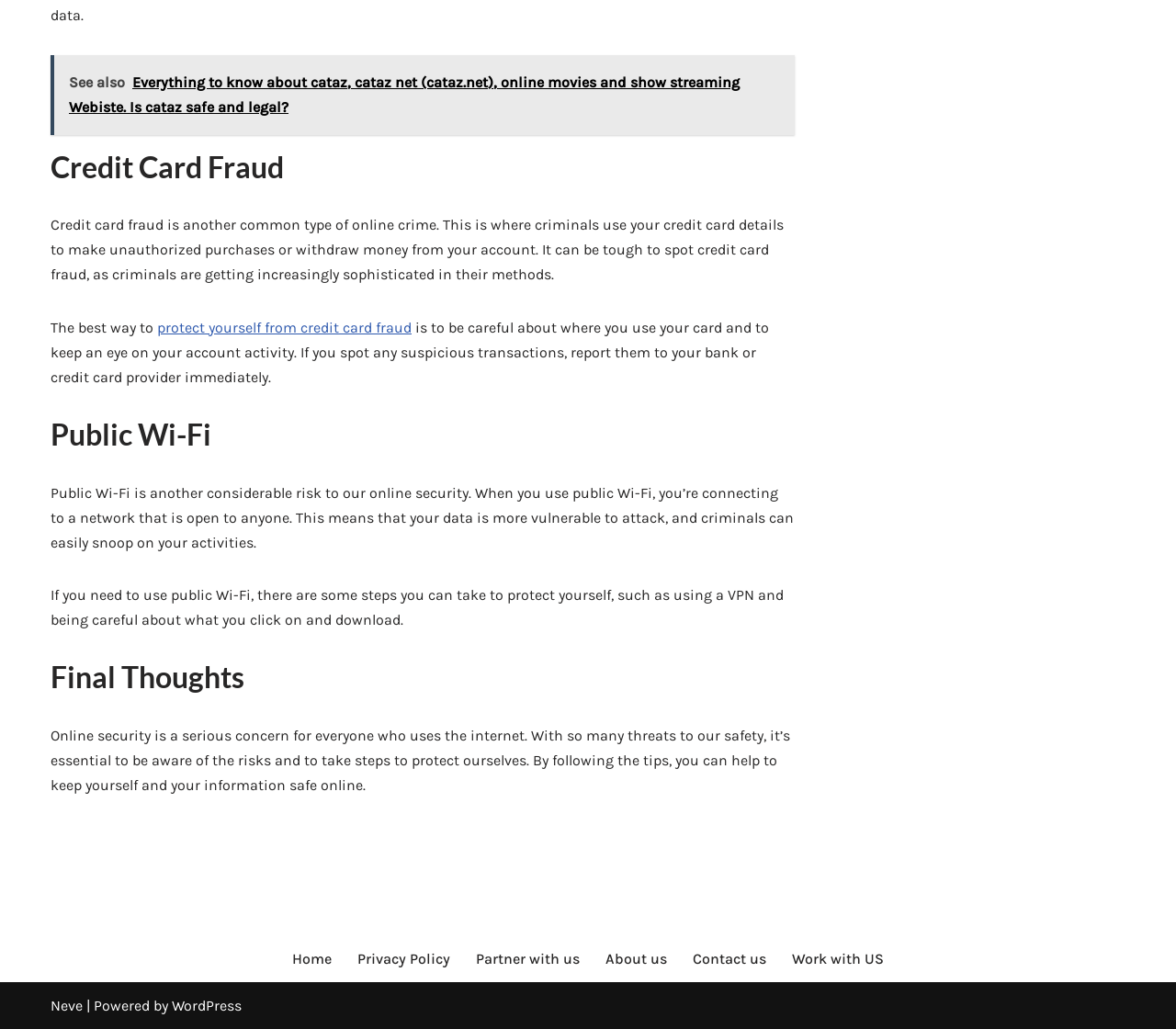Provide a single word or phrase to answer the given question: 
What is the risk of using public Wi-Fi?

Data is vulnerable to attack